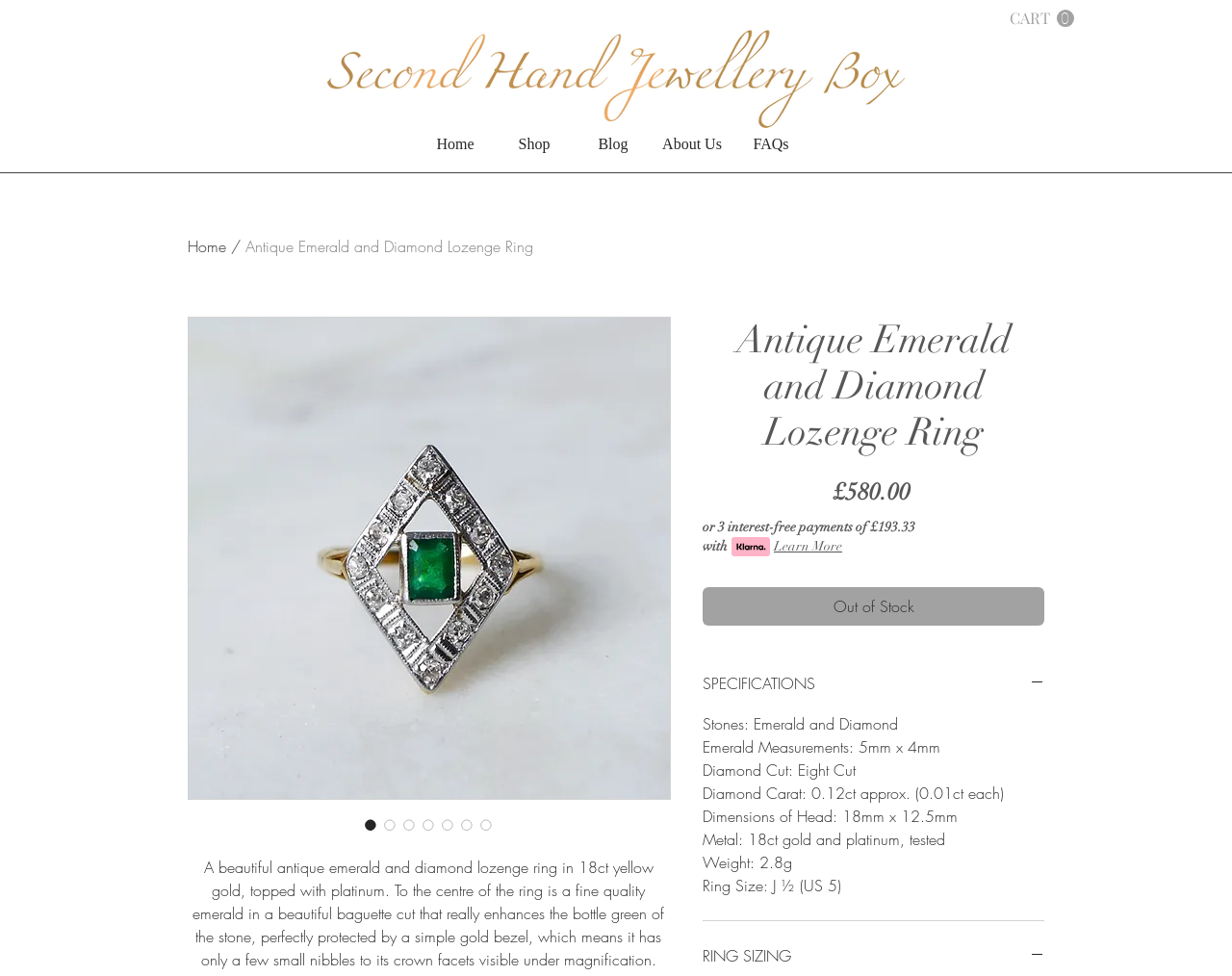Given the following UI element description: "aria-label="Mix" title="Mix"", find the bounding box coordinates in the webpage screenshot.

None